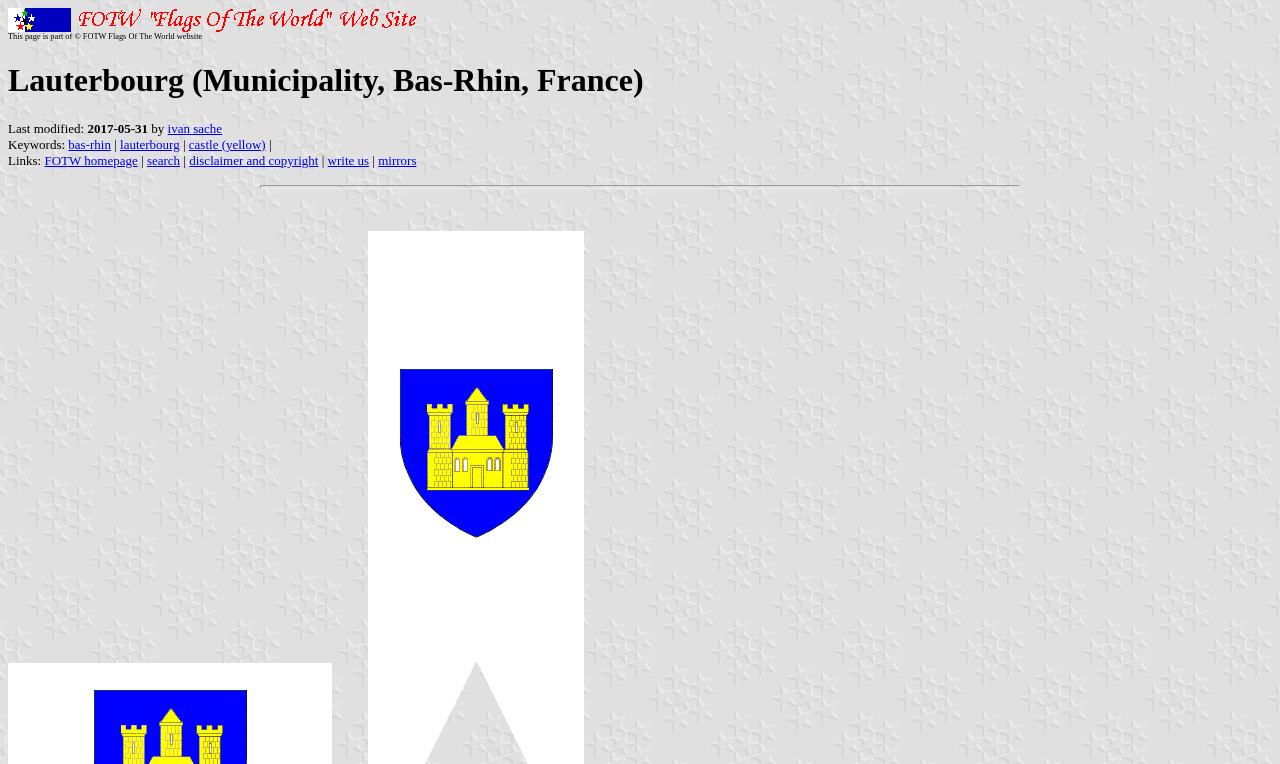Reply to the question below using a single word or brief phrase:
What is the name of the municipality?

Lauterbourg